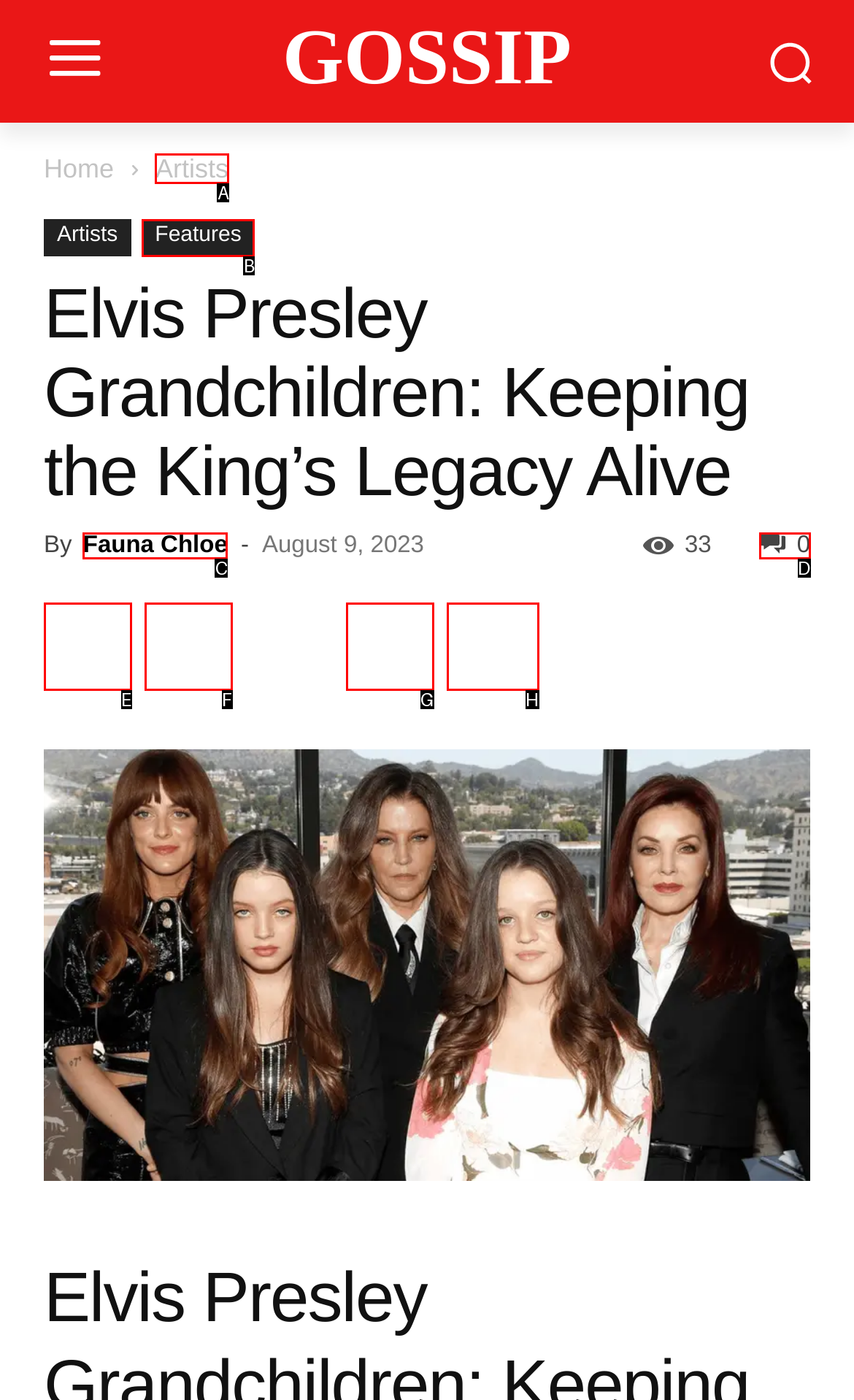To complete the instruction: Explore Artists, which HTML element should be clicked?
Respond with the option's letter from the provided choices.

A